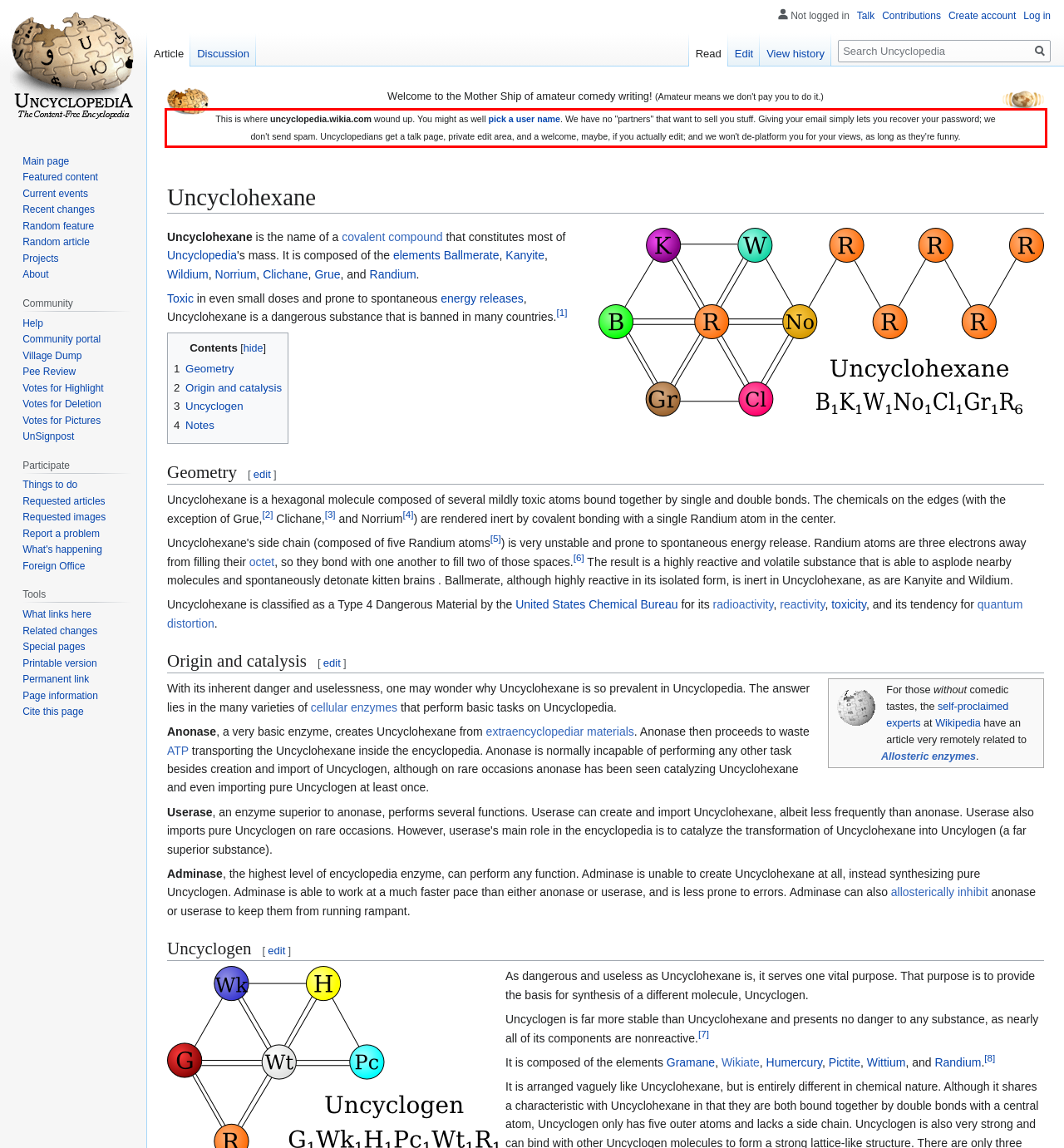You are given a webpage screenshot with a red bounding box around a UI element. Extract and generate the text inside this red bounding box.

This is where uncyclopedia.wikia.com wound up. You might as well pick a user name. We have no "partners" that want to sell you stuff. Giving your email simply lets you recover your password; we don't send spam. Uncyclopedians get a talk page, private edit area, and a welcome, maybe, if you actually edit; and we won't de-platform you for your views, as long as they're funny.